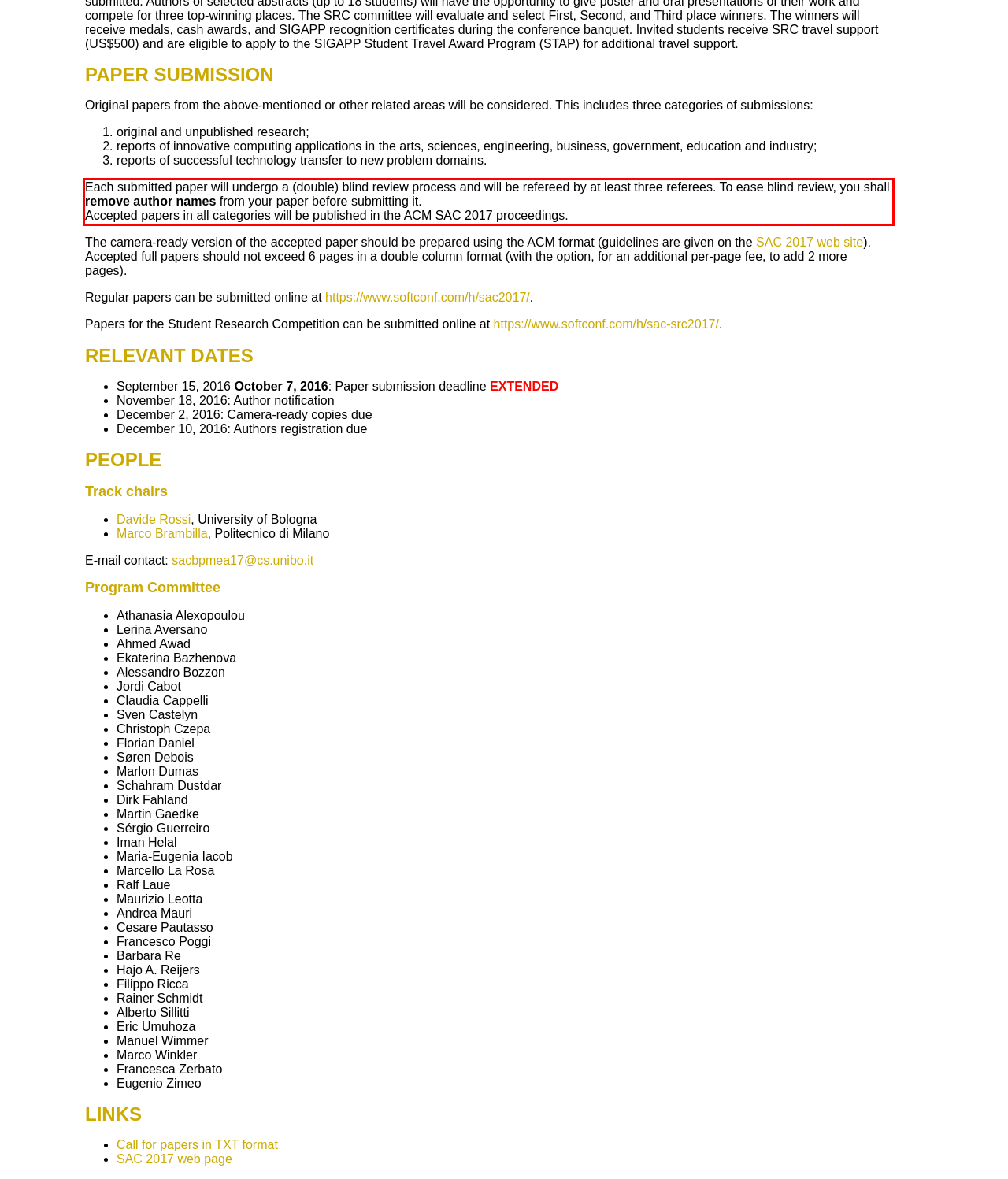Please identify the text within the red rectangular bounding box in the provided webpage screenshot.

Each submitted paper will undergo a (double) blind review process and will be refereed by at least three referees. To ease blind review, you shall remove author names from your paper before submitting it. Accepted papers in all categories will be published in the ACM SAC 2017 proceedings.